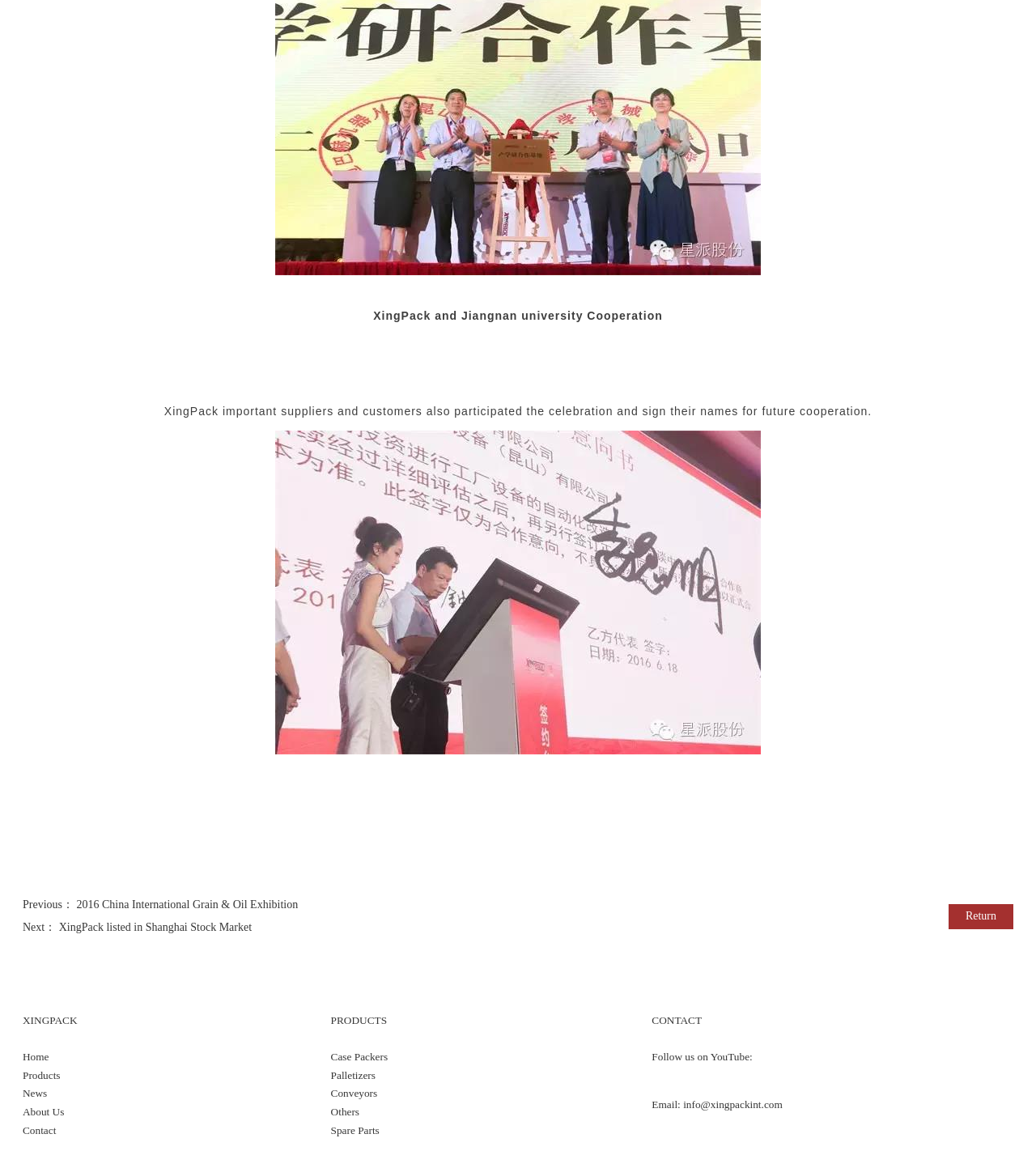Determine the bounding box coordinates of the clickable region to execute the instruction: "Follow on YouTube". The coordinates should be four float numbers between 0 and 1, denoted as [left, top, right, bottom].

[0.629, 0.915, 0.652, 0.935]